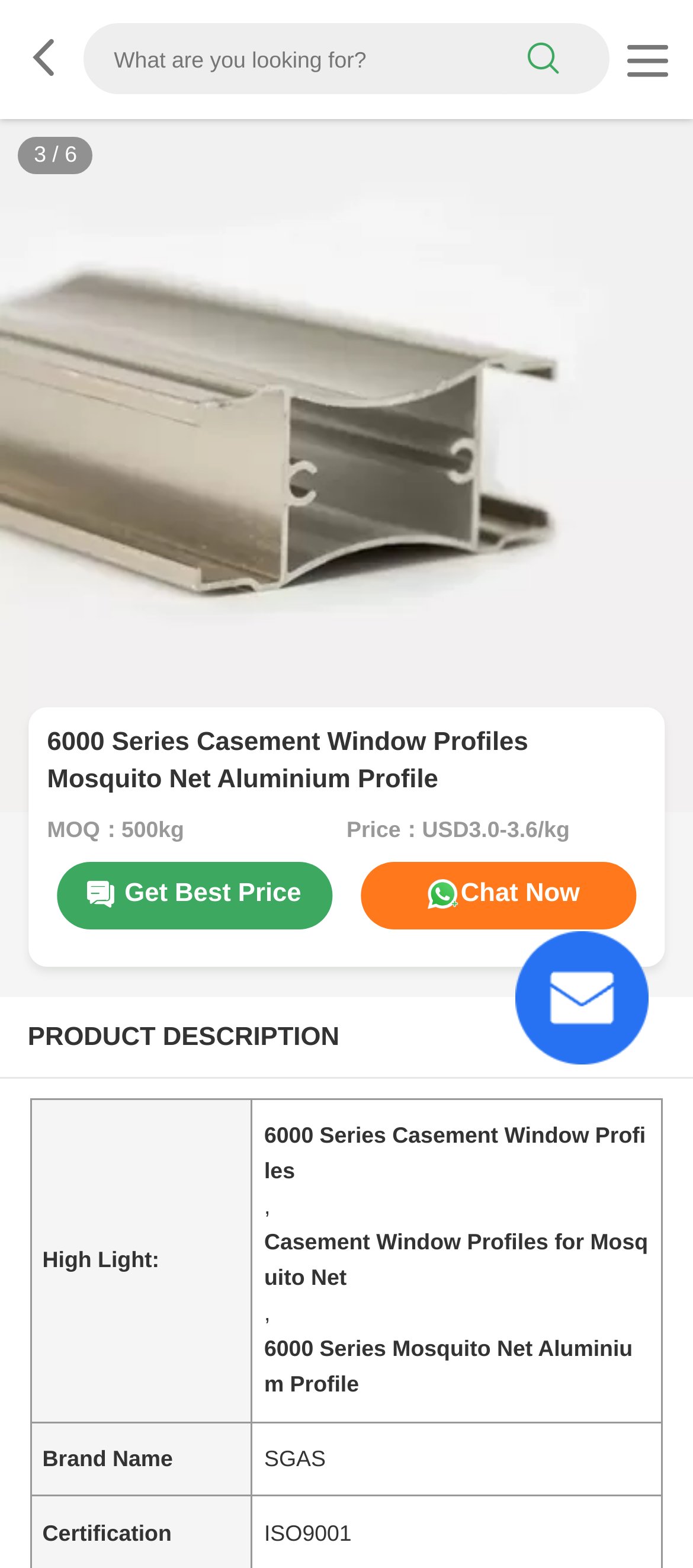Based on the image, provide a detailed and complete answer to the question: 
What is the minimum order quantity?

I found the answer by looking at the text 'MOQ：500kg' which is located below the product image and above the product description.